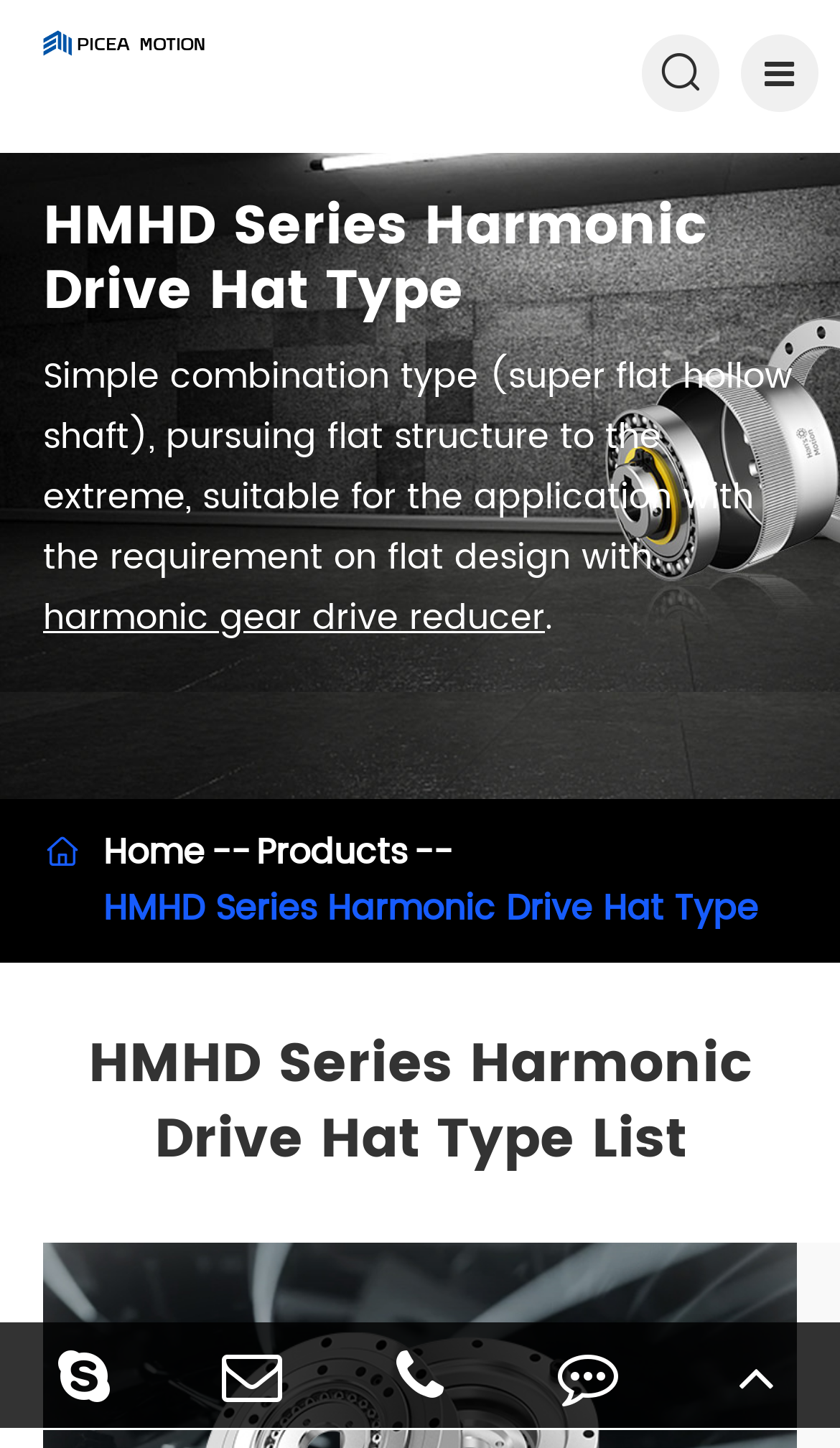Provide the bounding box coordinates of the UI element this sentence describes: "how dogs communicate".

None